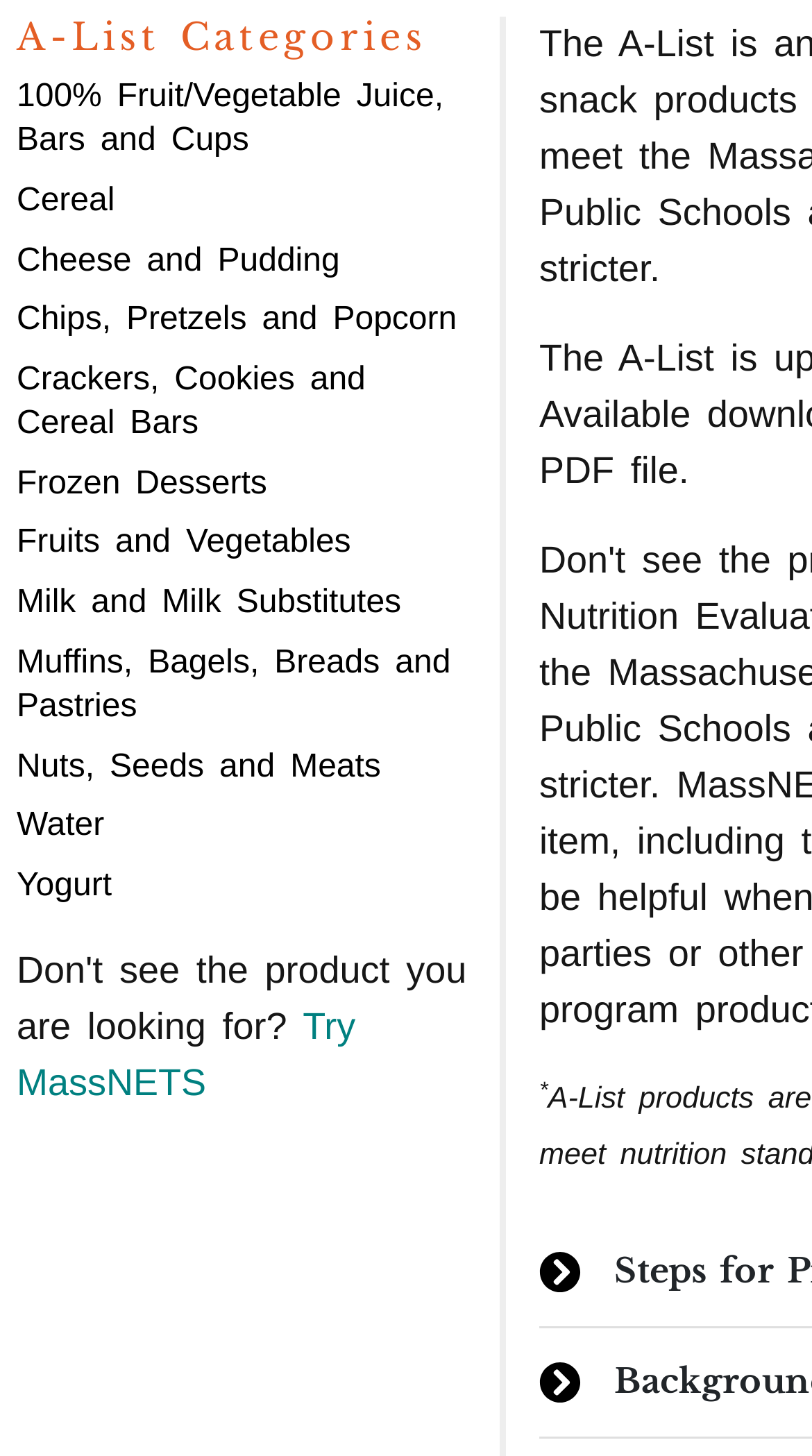Based on the image, give a detailed response to the question: Is there a category for water?

I looked at the list of links under the 'A-List Categories' heading and found 'Water' as one of the categories.